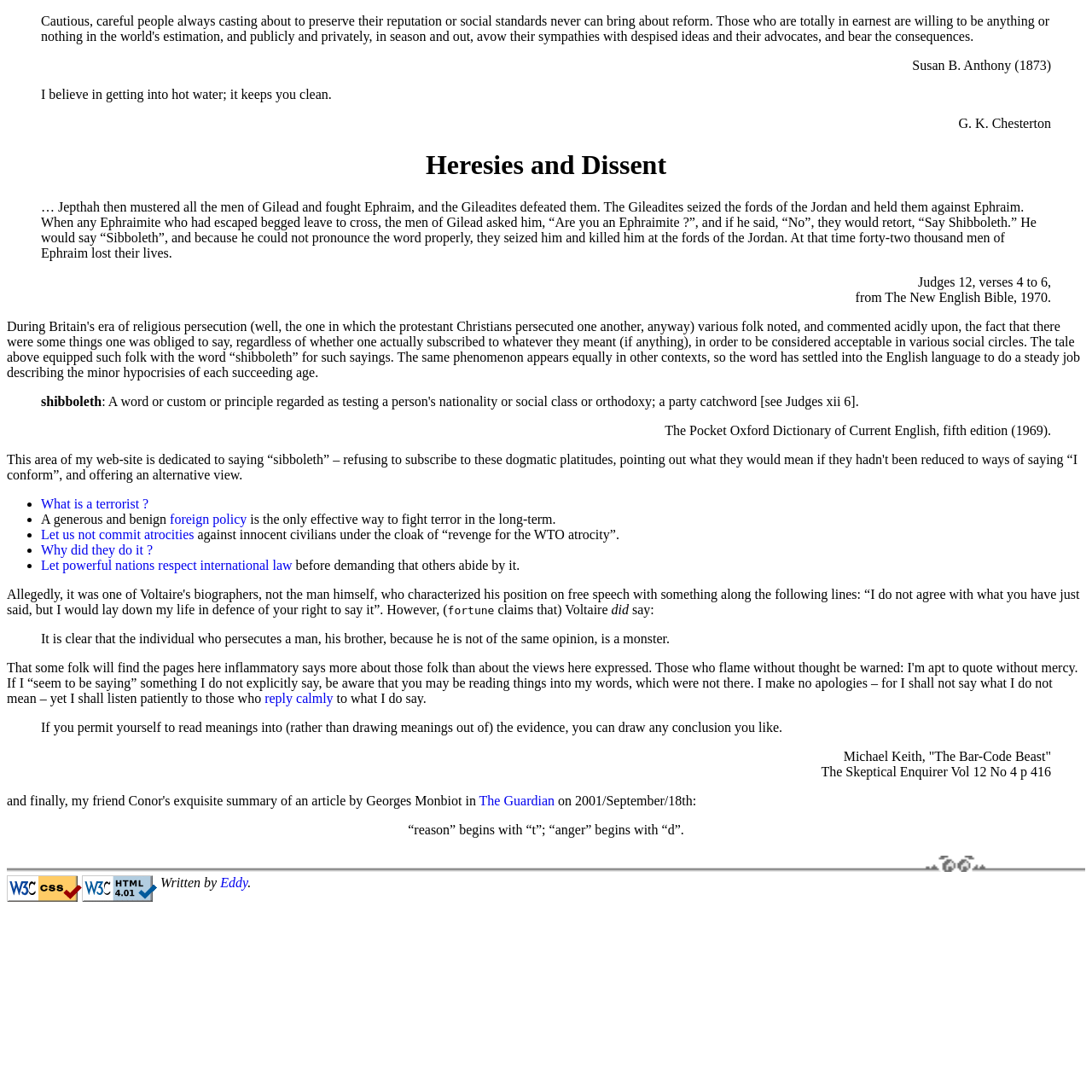What is the validation status of the webpage's HTML?
Deliver a detailed and extensive answer to the question.

The webpage's HTML is validated as 'Valid HTML 4.01', as indicated by the link and image at the bottom of the page.